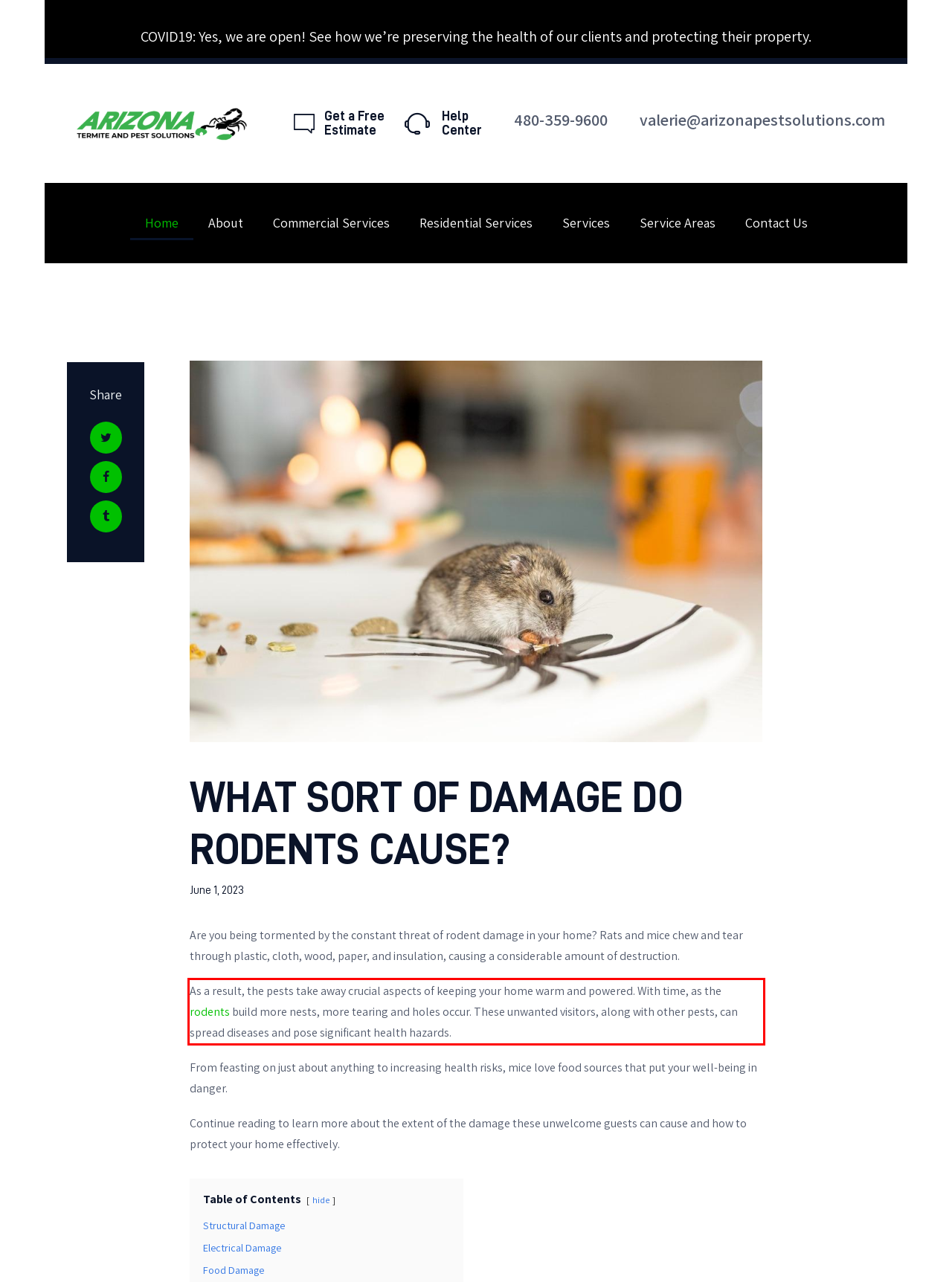You have a screenshot of a webpage with a UI element highlighted by a red bounding box. Use OCR to obtain the text within this highlighted area.

As a result, the pests take away crucial aspects of keeping your home warm and powered. With time, as the rodents build more nests, more tearing and holes occur. These unwanted visitors, along with other pests, can spread diseases and pose significant health hazards.